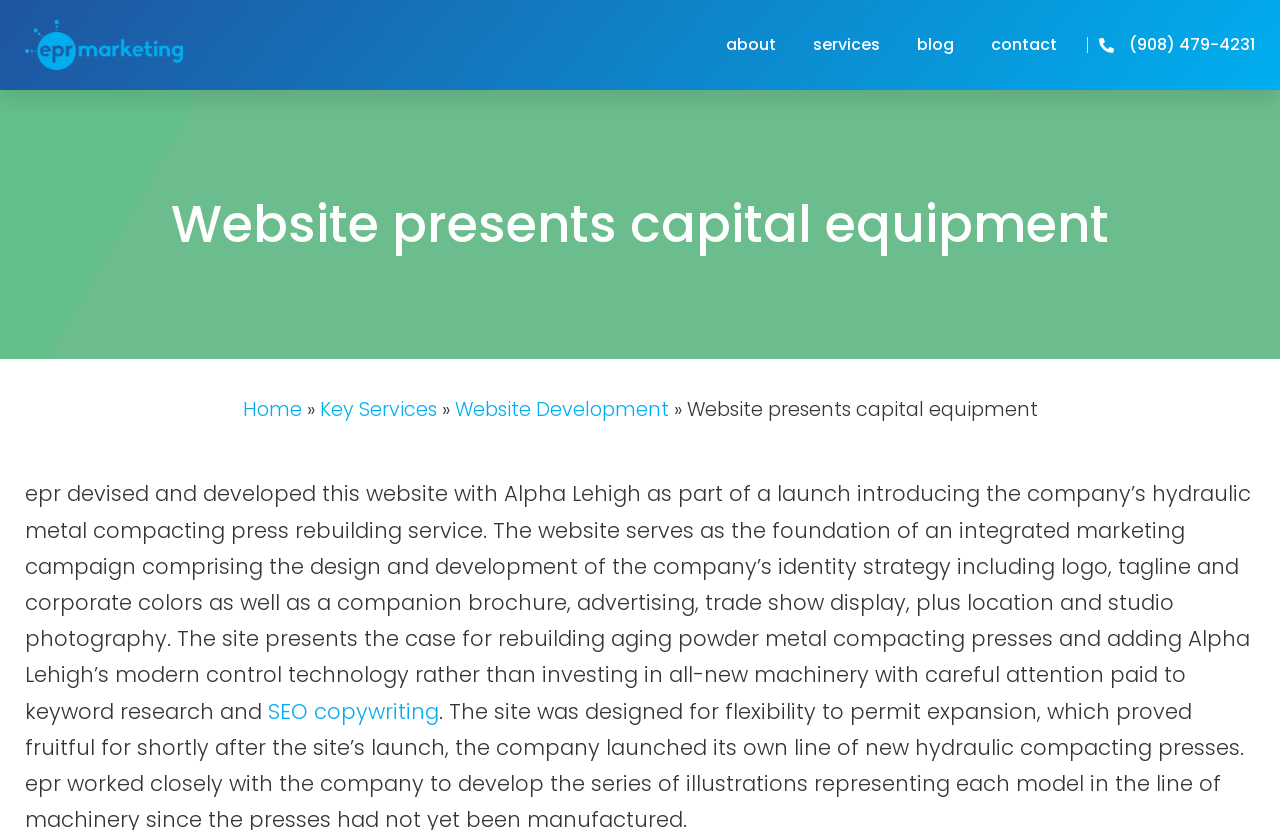What is the main service offered?
Answer the question with a single word or phrase, referring to the image.

hydraulic metal compacting press rebuilding